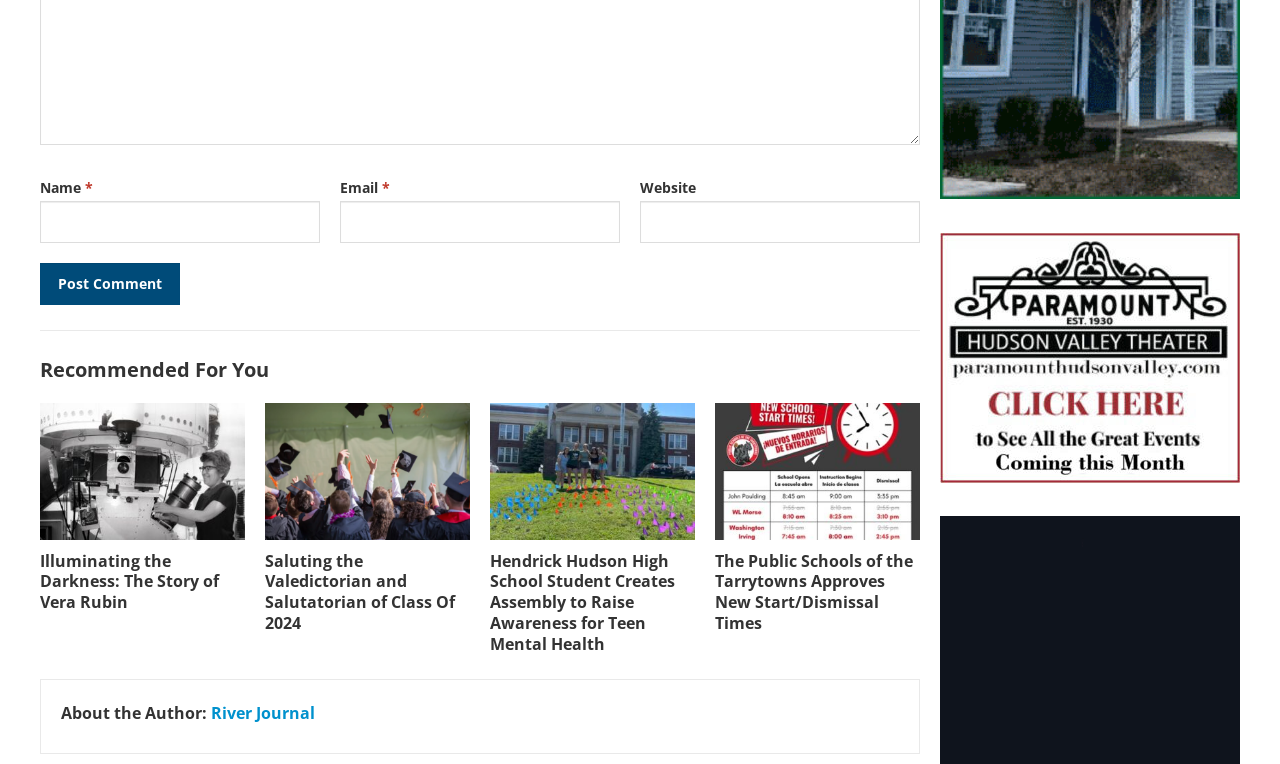Pinpoint the bounding box coordinates of the clickable element to carry out the following instruction: "Enter your name."

[0.031, 0.263, 0.25, 0.318]